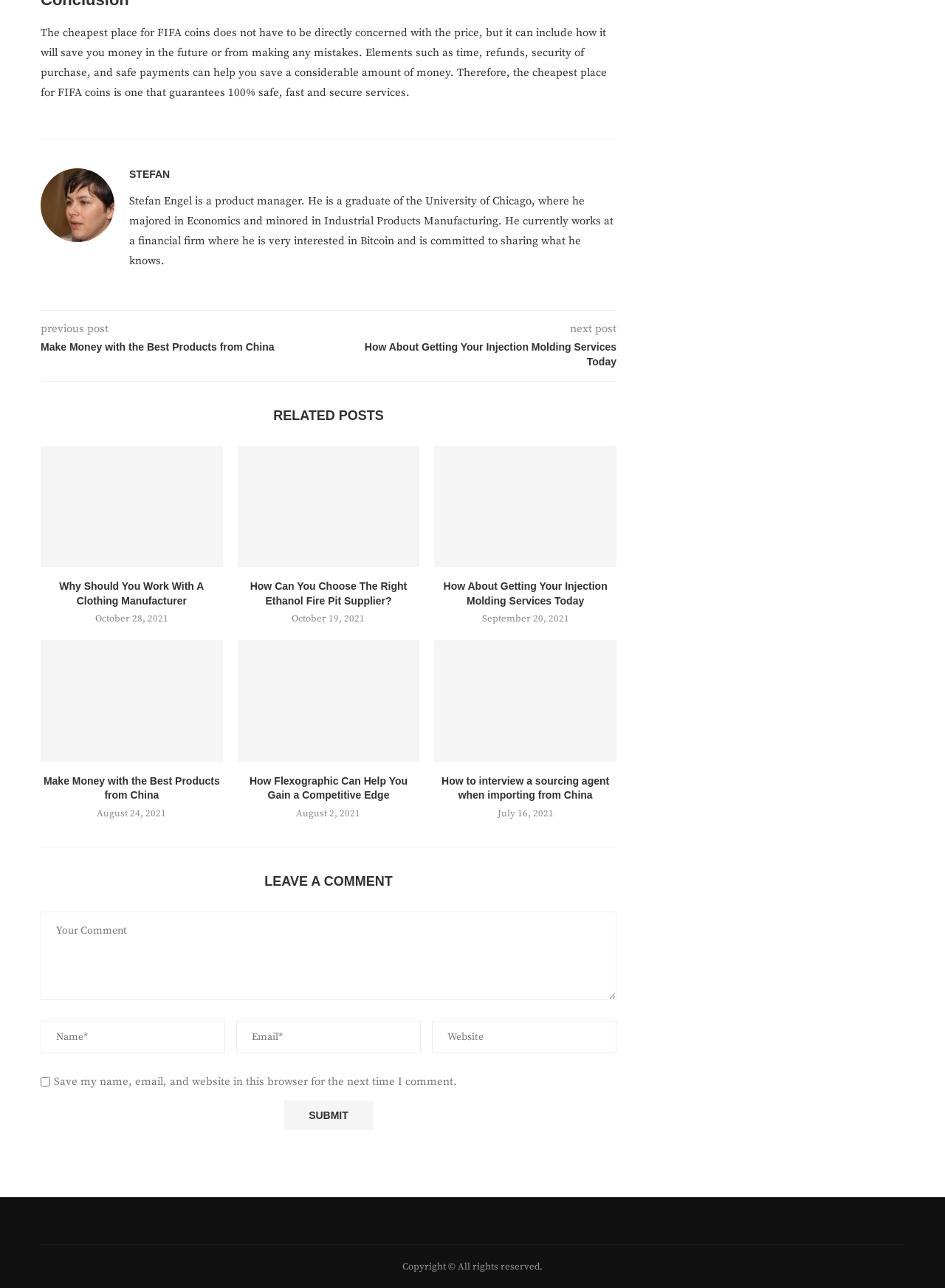Using the image as a reference, answer the following question in as much detail as possible:
How many comment fields are there?

There are four comment fields, which are 'Your Comment', 'Name*', 'Email*', and 'Website', which can be found by looking at the textboxes under the 'LEAVE A COMMENT' section.